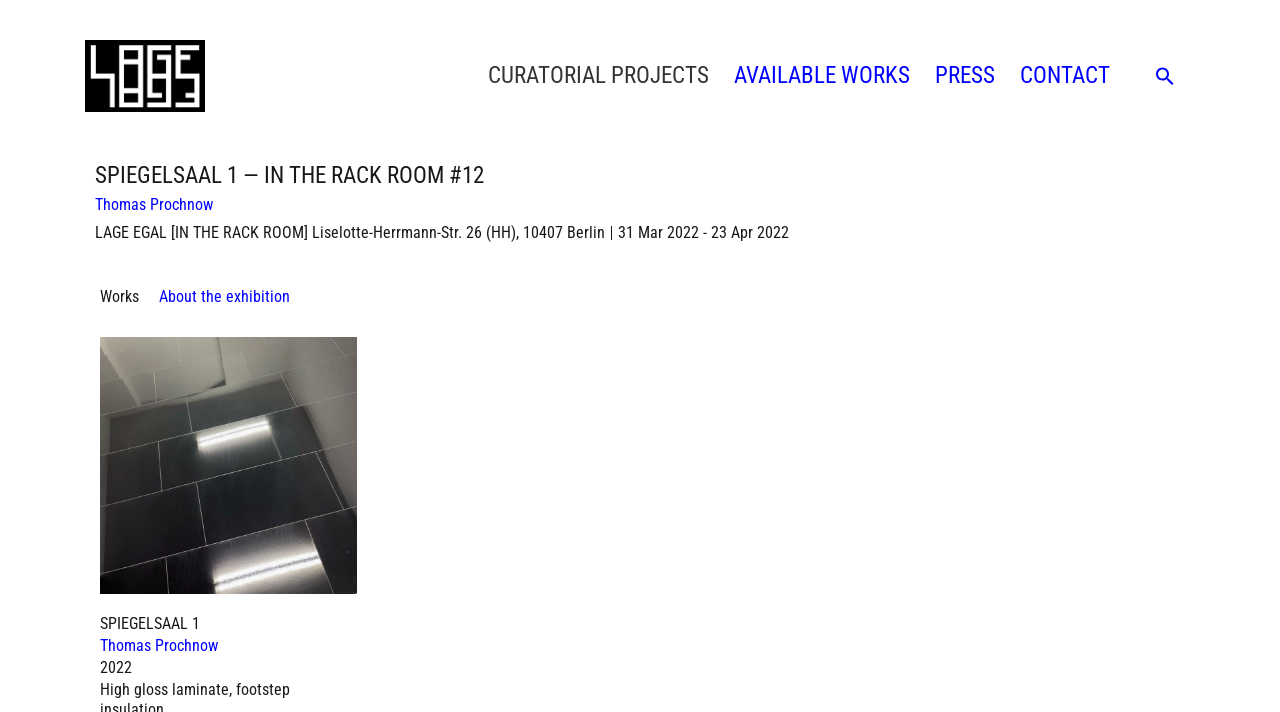Determine the bounding box coordinates for the area you should click to complete the following instruction: "Search using the search icon".

[0.887, 0.069, 0.934, 0.145]